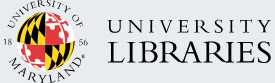Using the elements shown in the image, answer the question comprehensively: What colors are incorporated into the University of Maryland seal?

The University of Maryland seal incorporates the state colors of Maryland, which are reflected in the design of the seal, representing the institution's affiliation with the state.